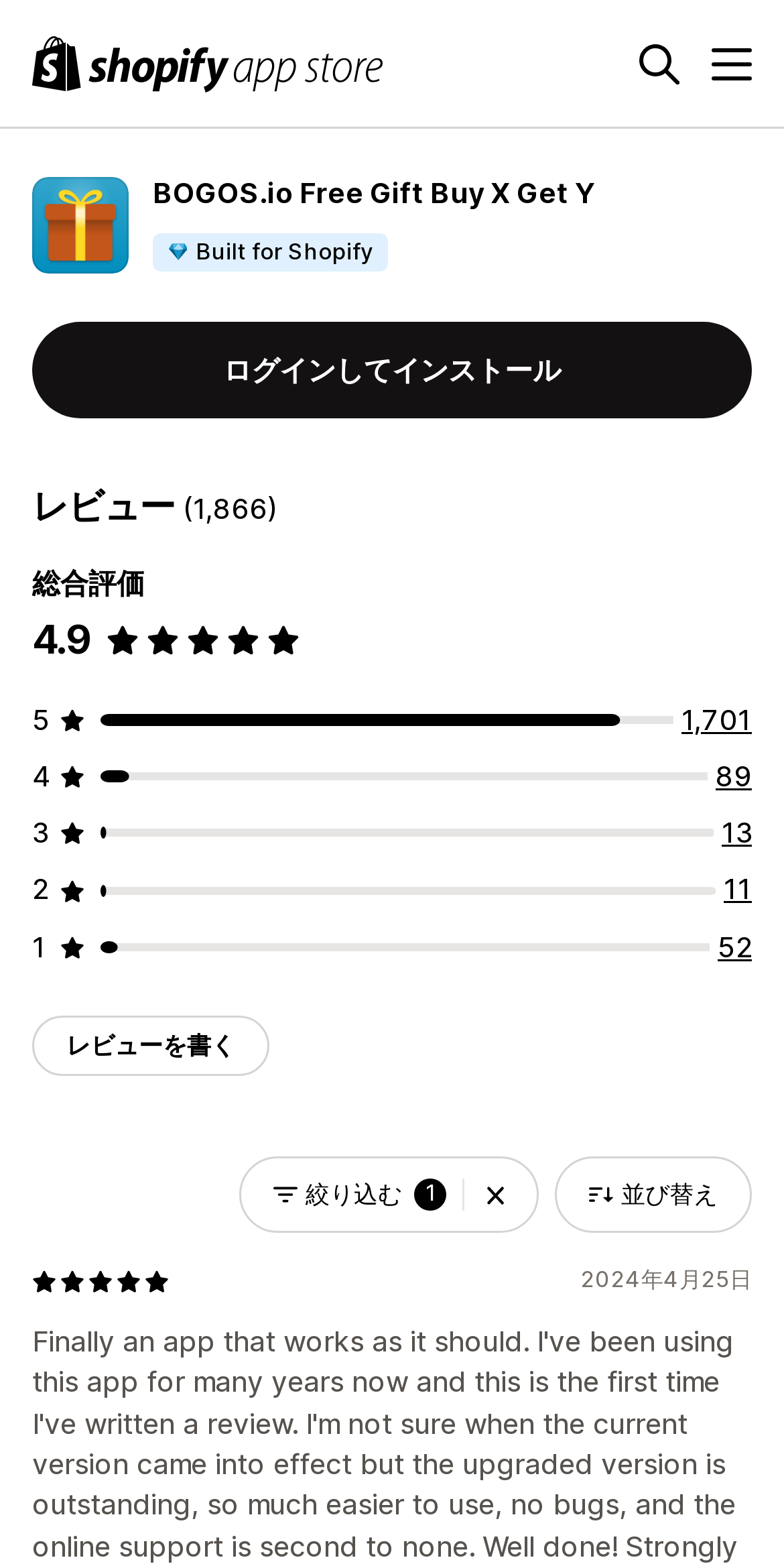Identify the bounding box coordinates of the element to click to follow this instruction: 'Sort reviews'. Ensure the coordinates are four float values between 0 and 1, provided as [left, top, right, bottom].

[0.708, 0.739, 0.959, 0.787]